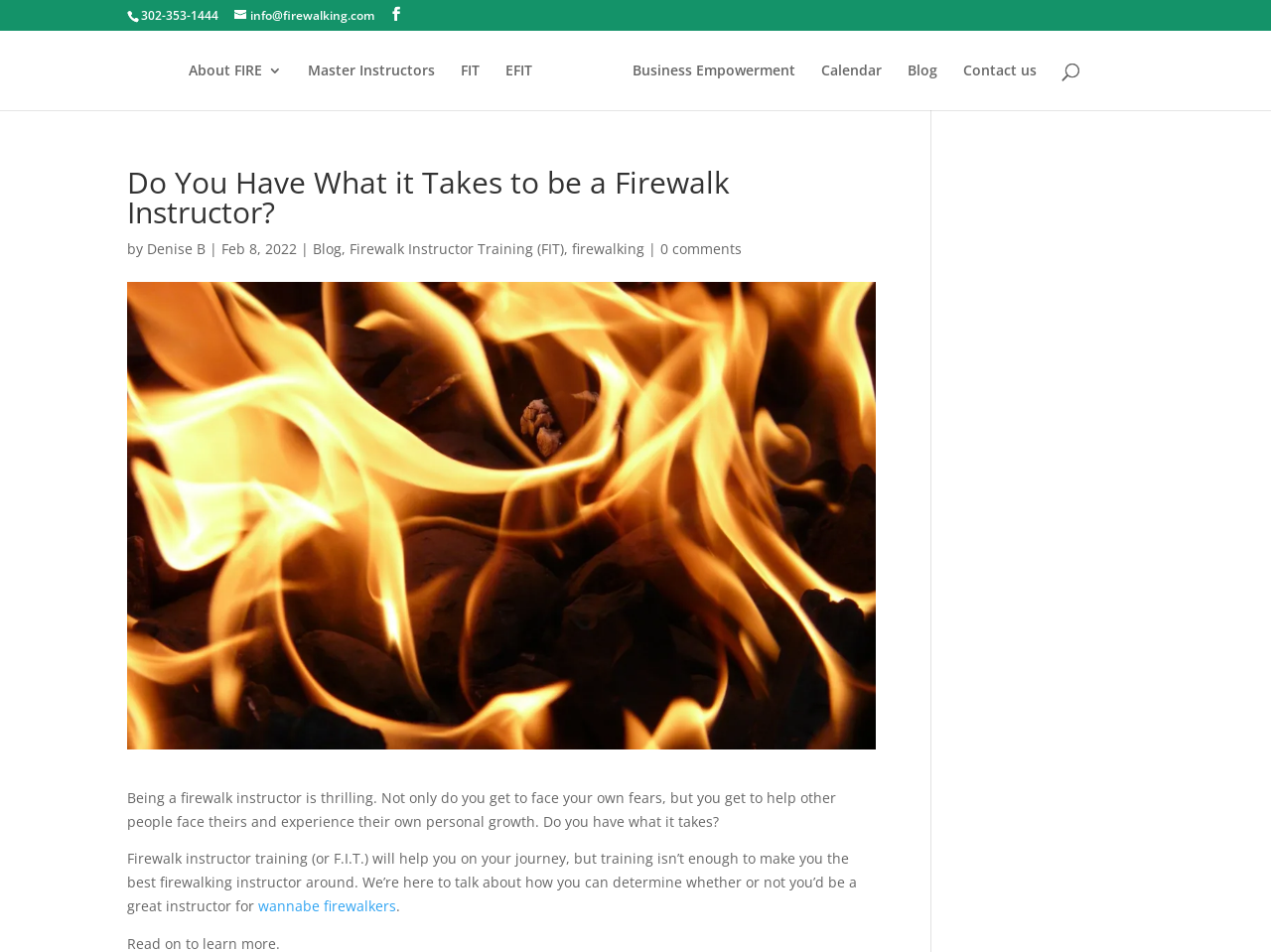What is the topic of the blog post?
Give a single word or phrase as your answer by examining the image.

Firewalk Instructor Training